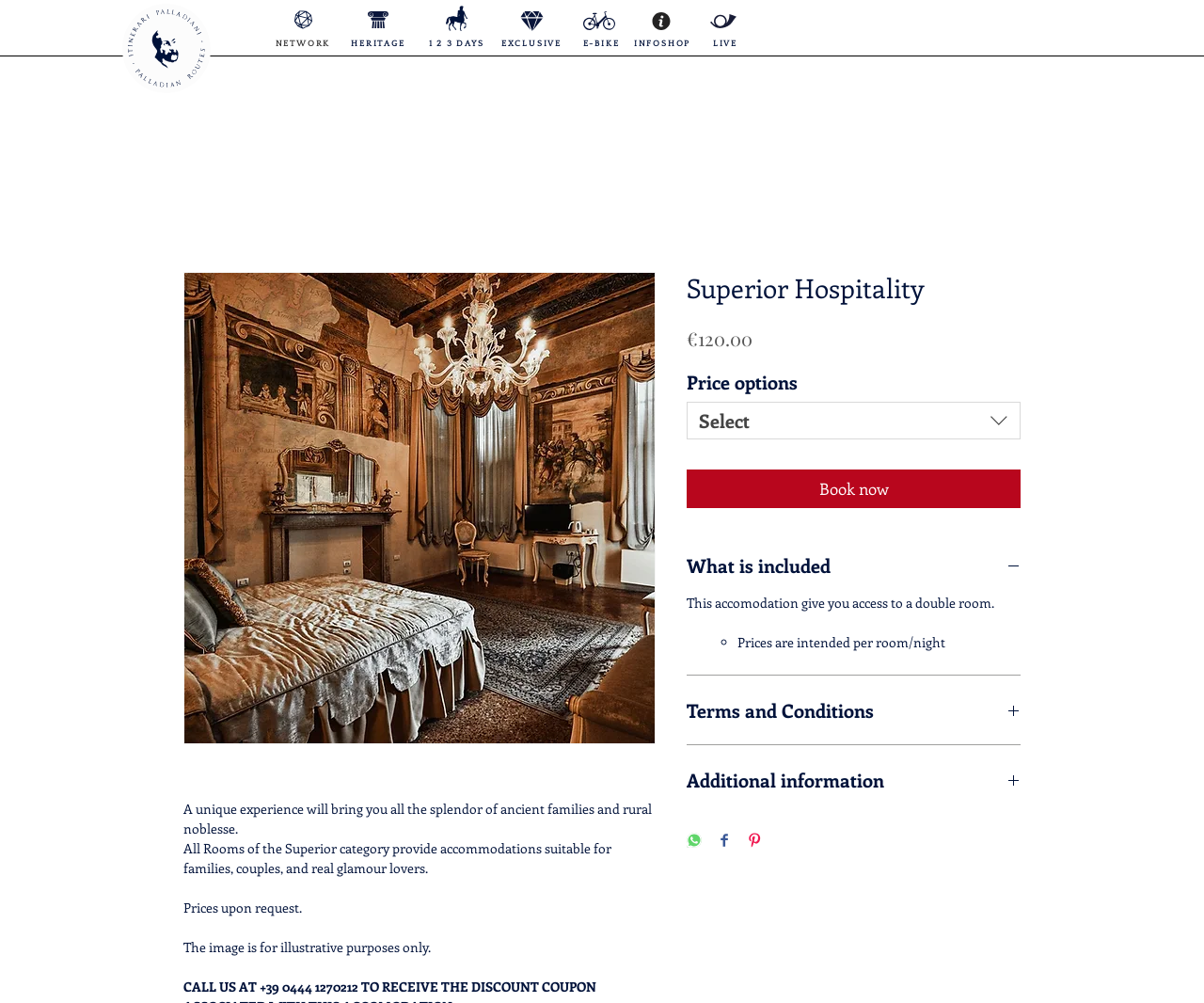Respond to the question below with a single word or phrase:
How many buttons are there for sharing?

3